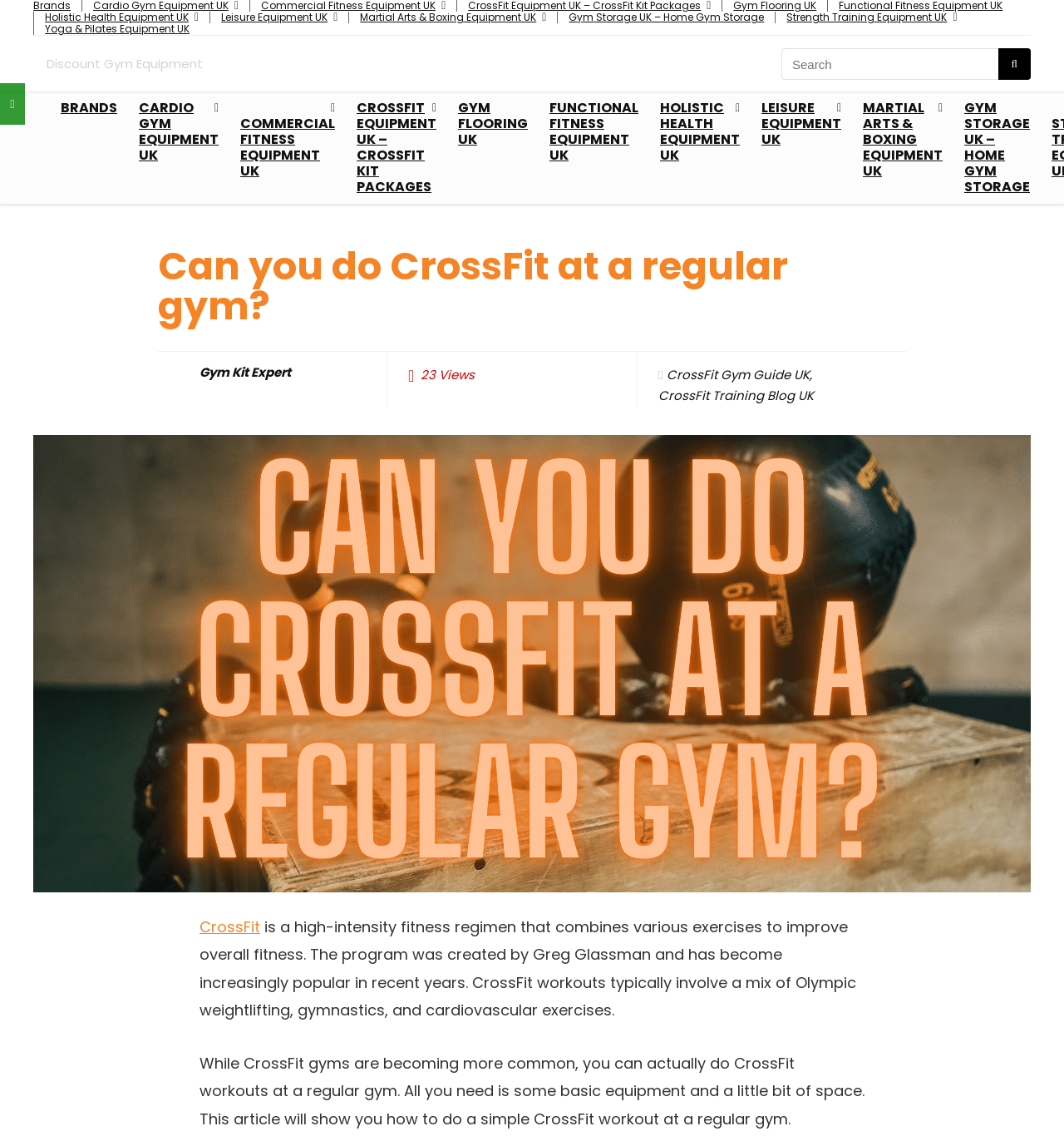Locate the bounding box coordinates of the area where you should click to accomplish the instruction: "Visit CrossFit Gym Guide UK".

[0.627, 0.321, 0.761, 0.336]